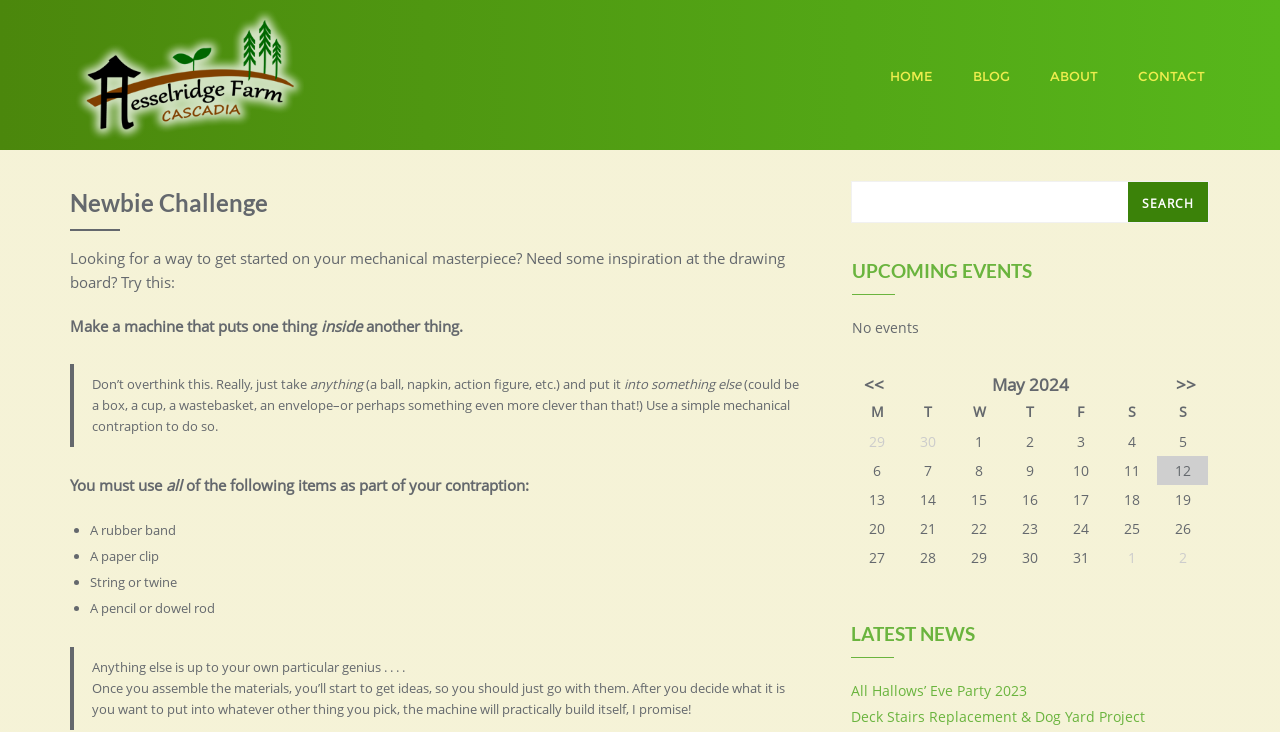Please identify the bounding box coordinates of the clickable area that will fulfill the following instruction: "Go to previous date". The coordinates should be in the format of four float numbers between 0 and 1, i.e., [left, top, right, bottom].

None